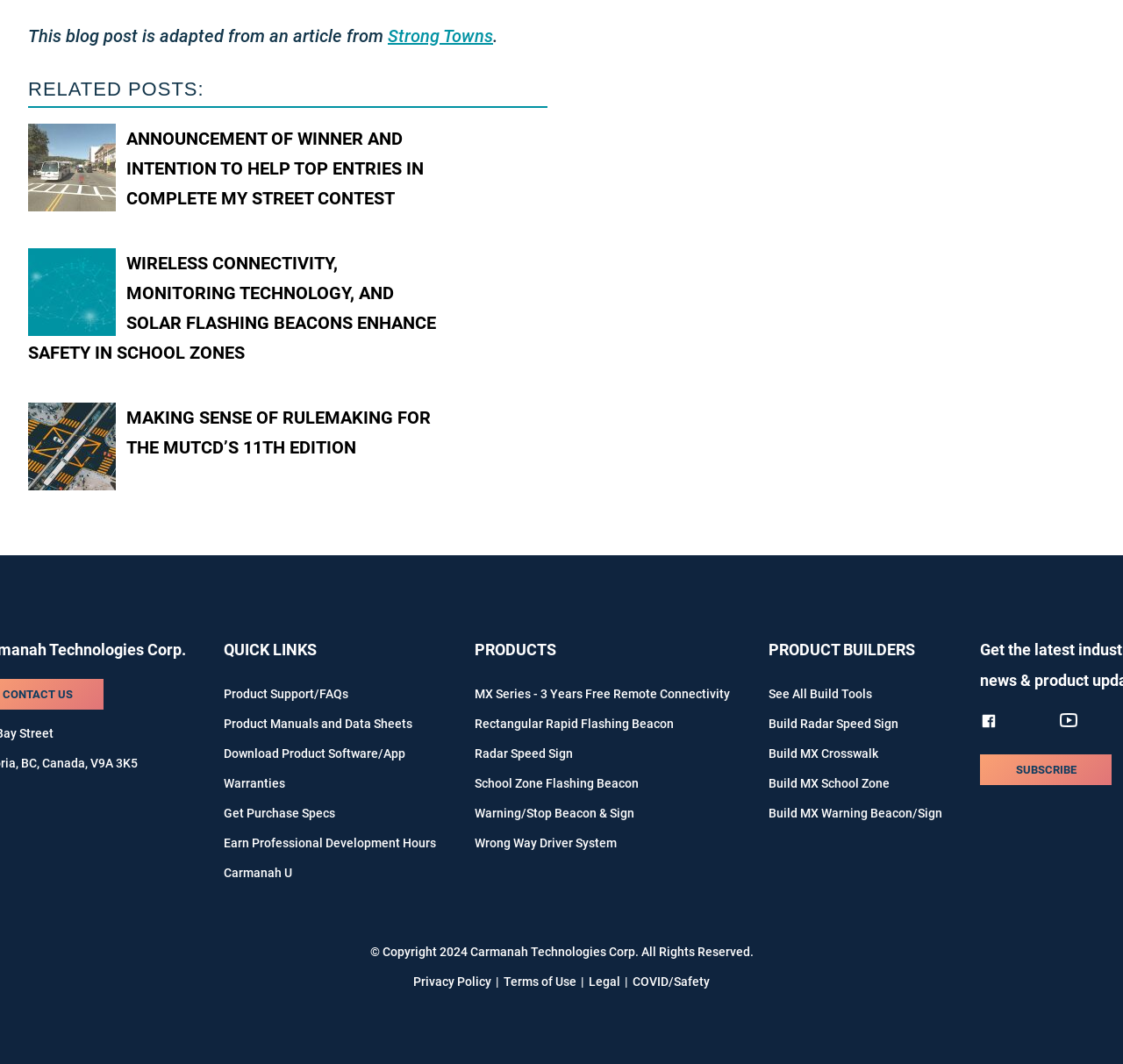Identify the bounding box coordinates of the specific part of the webpage to click to complete this instruction: "Click on the 'Product Support/FAQs' link".

[0.2, 0.646, 0.31, 0.659]